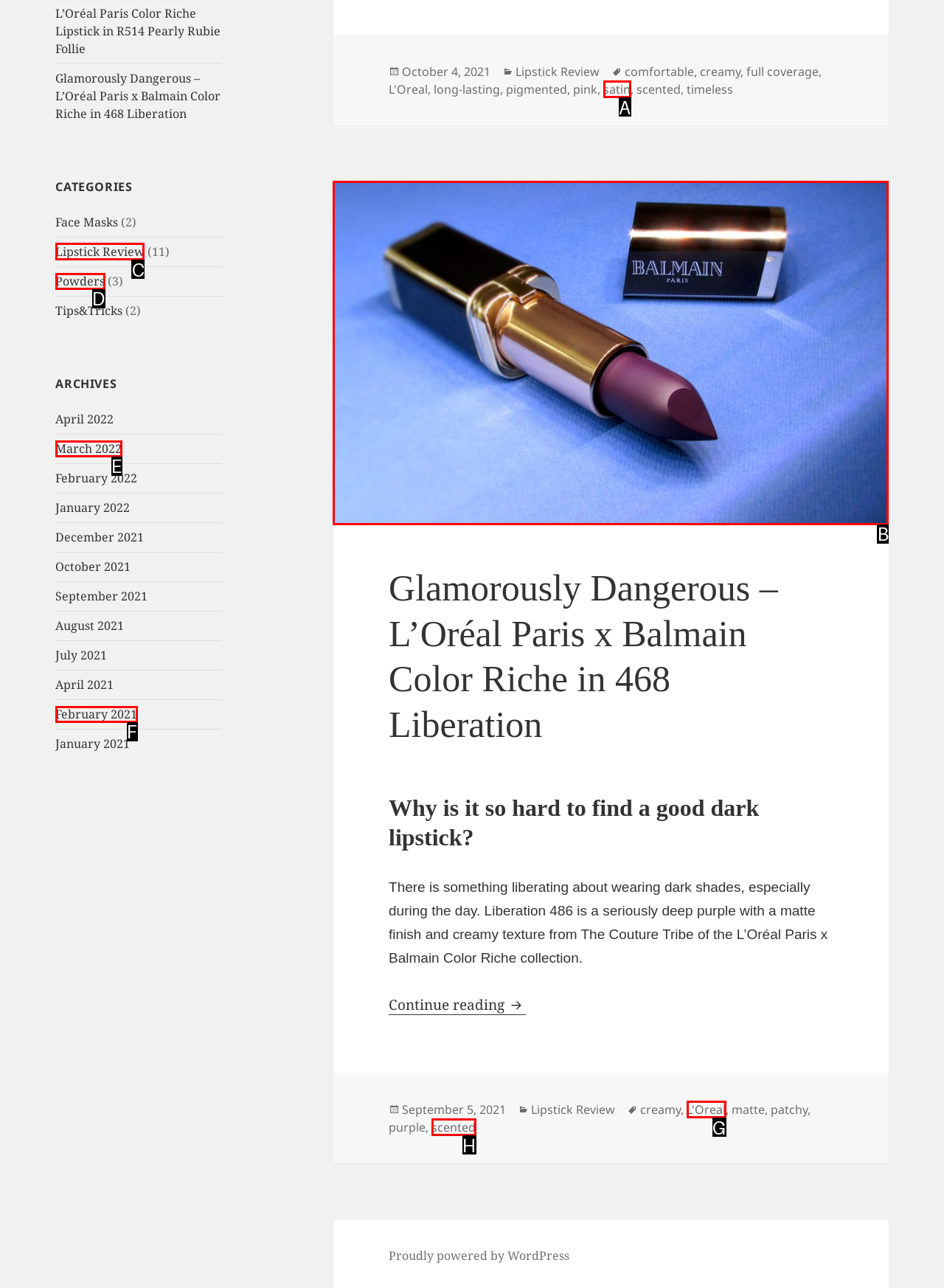Pick the option that should be clicked to perform the following task: Click on the 'Lipstick Review' category
Answer with the letter of the selected option from the available choices.

C